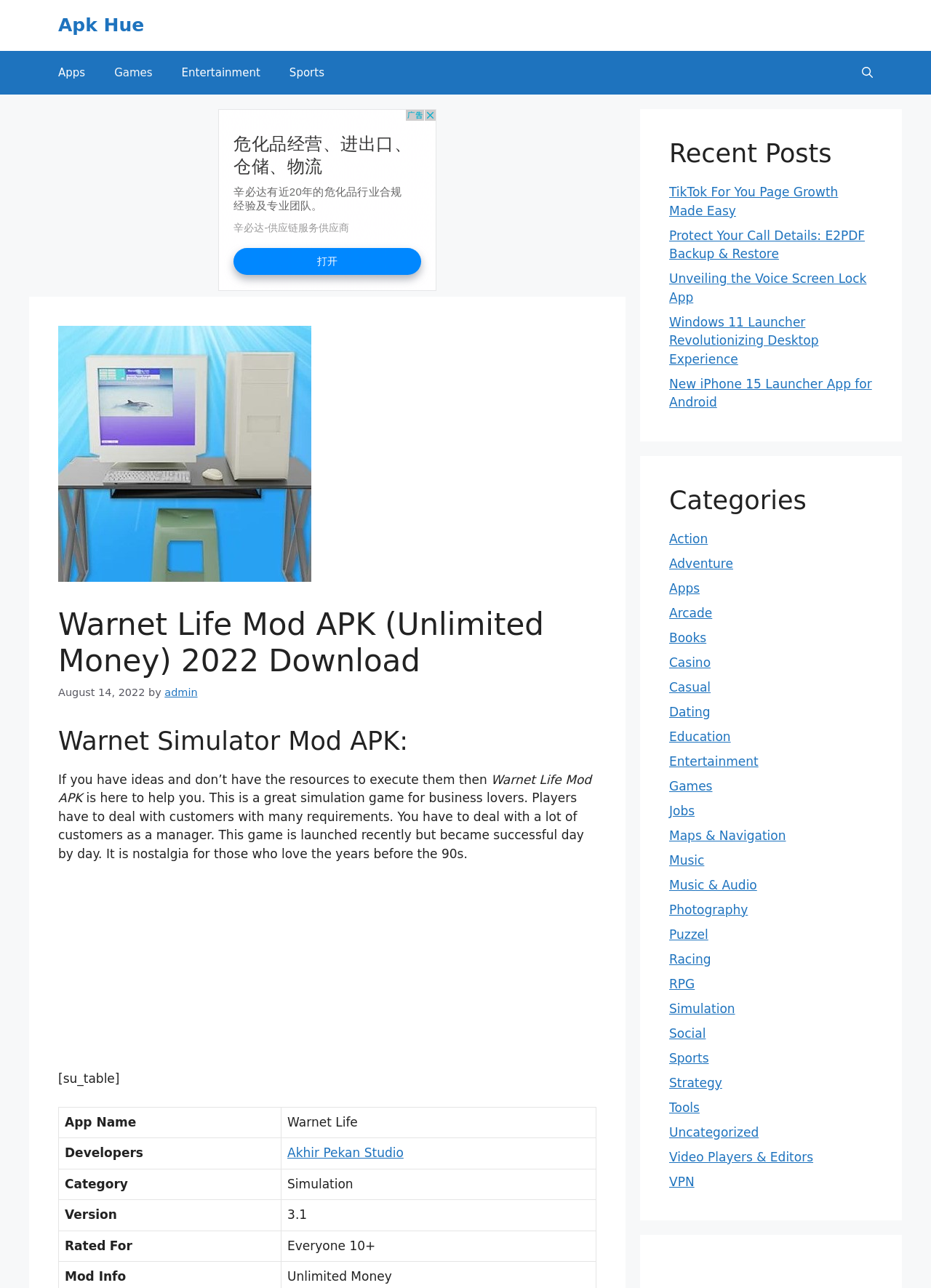Provide the bounding box coordinates in the format (top-left x, top-left y, bottom-right x, bottom-right y). All values are floating point numbers between 0 and 1. Determine the bounding box coordinate of the UI element described as: VPN

[0.719, 0.912, 0.746, 0.923]